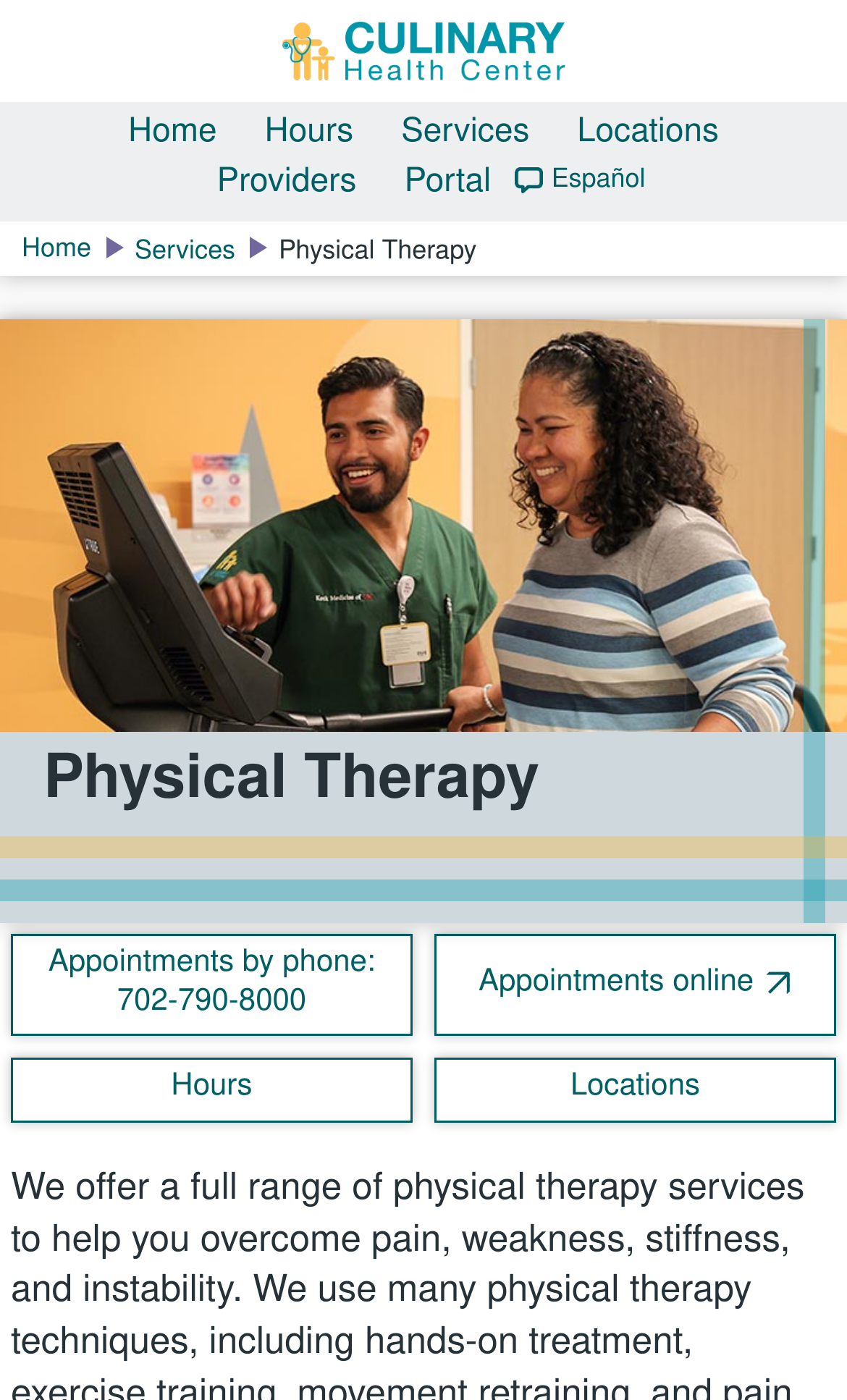Convey a detailed summary of the webpage, mentioning all key elements.

The webpage is about physical therapy services offered by The Culinary Health Center. At the top, there is a main navigation menu with links to various sections, including "Home", "Hours", "Services", "Locations", "Providers", and "Portal". Additionally, there is a language option link "Español" on the top right.

Below the navigation menu, there are two prominent links: "Home" and "Services". The title "Physical Therapy" is displayed prominently in the middle of the page, with a heading element that spans about half of the page width.

On the bottom left, there are three links: "Appointments by phone: 702-790-8000", "Appointments online", and "Hours". On the bottom right, there are two links: "Locations" and another "Hours" link. Overall, the webpage appears to be a gateway to the physical therapy services offered by The Culinary Health Center, with easy access to appointments, hours, and locations.